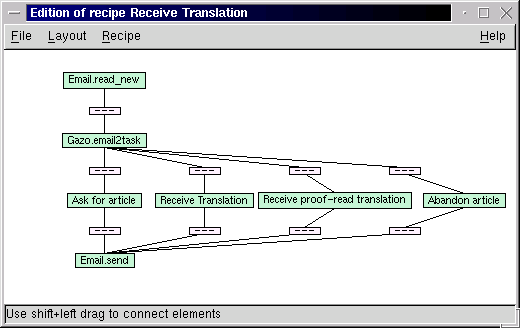What is the purpose of 'Gazo.email2task'?
Answer the question with as much detail as possible.

The purpose of 'Gazo.email2task' is to convert the email content into a task for further processing, which is indicated by the transition from 'Email.read_new' to 'Gazo.email2task' in the workflow.